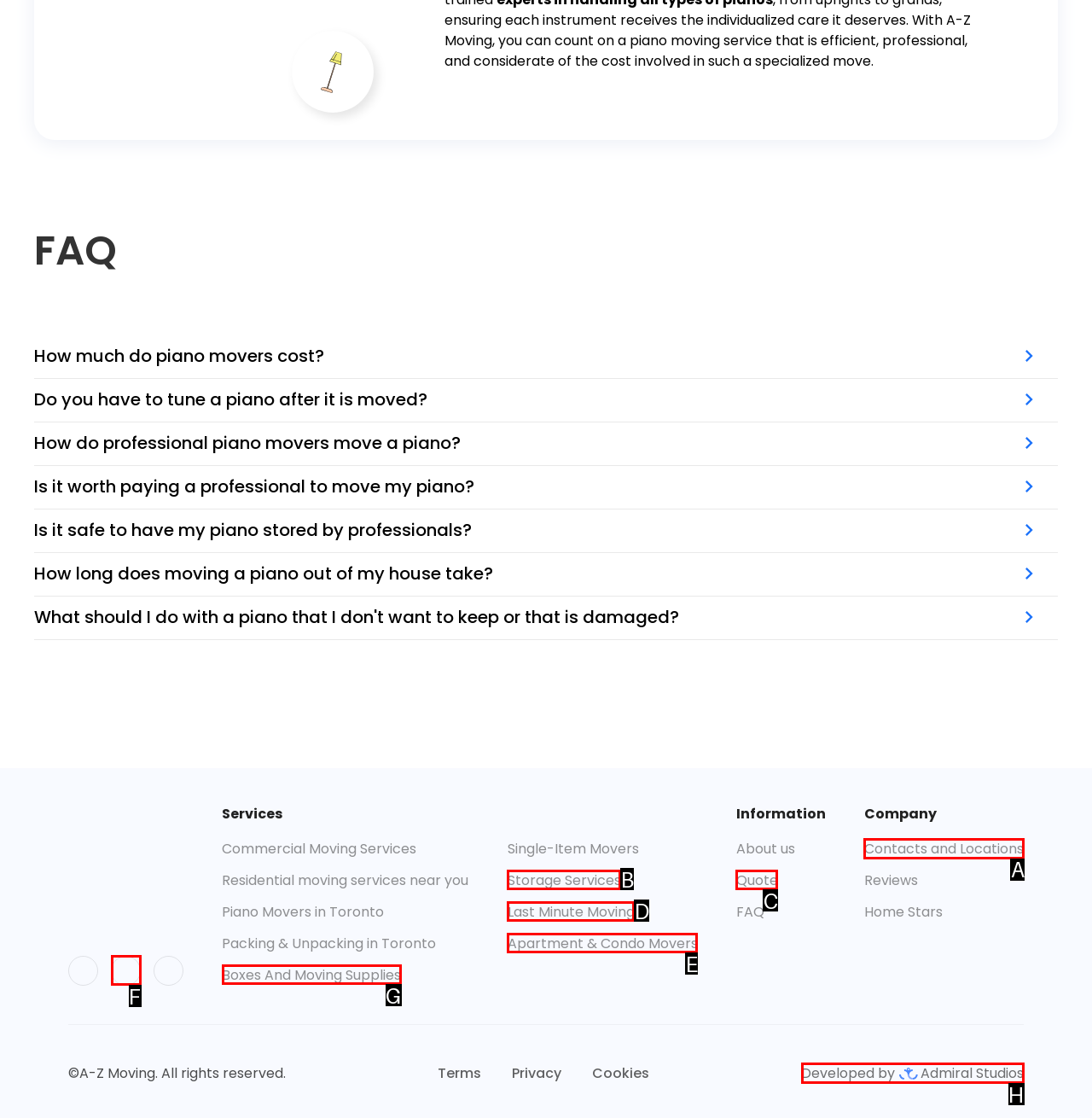Which choice should you pick to execute the task: Go to Academics
Respond with the letter associated with the correct option only.

None